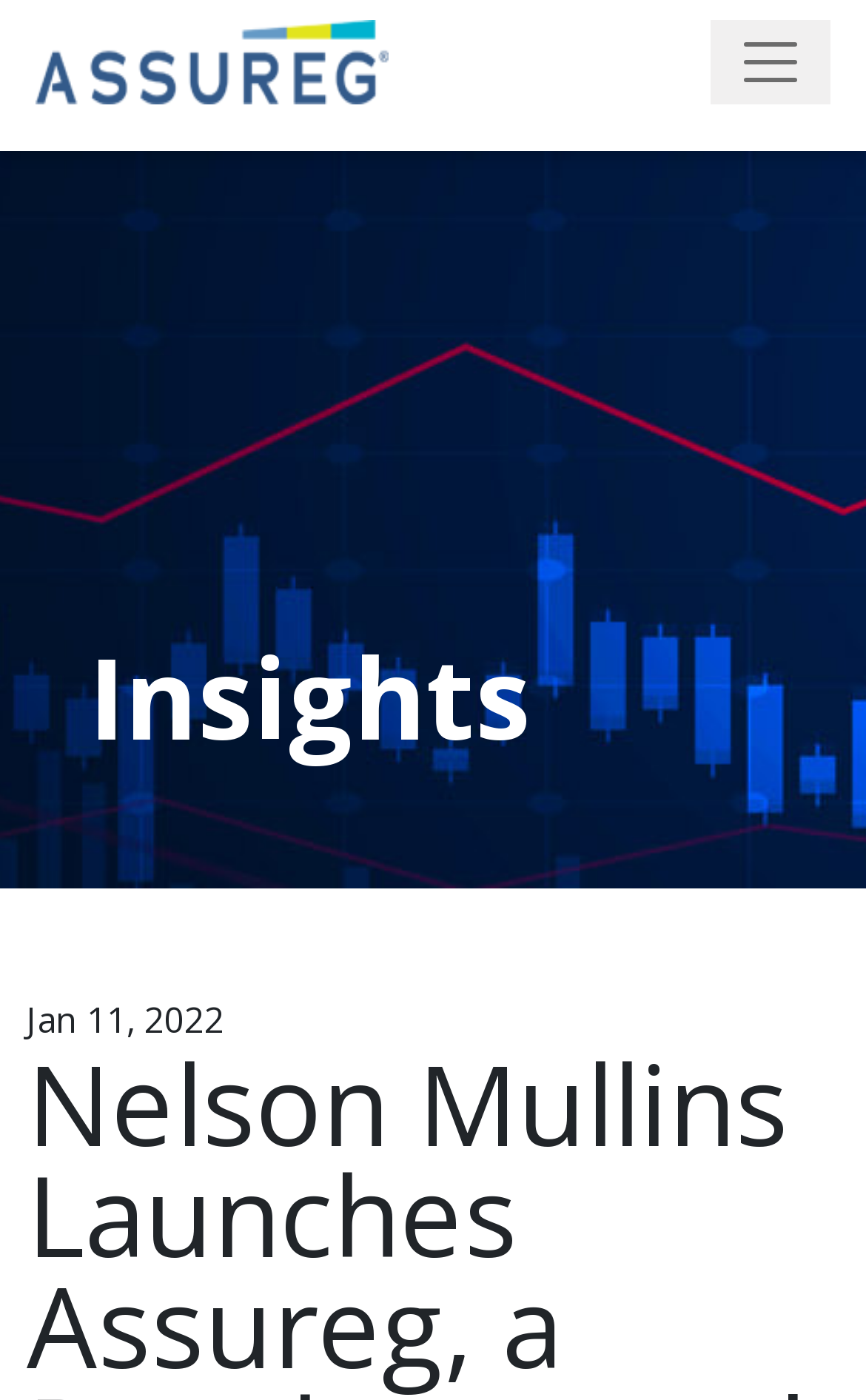From the webpage screenshot, predict the bounding box of the UI element that matches this description: "aria-label="Toggle navigation"".

[0.821, 0.014, 0.959, 0.075]